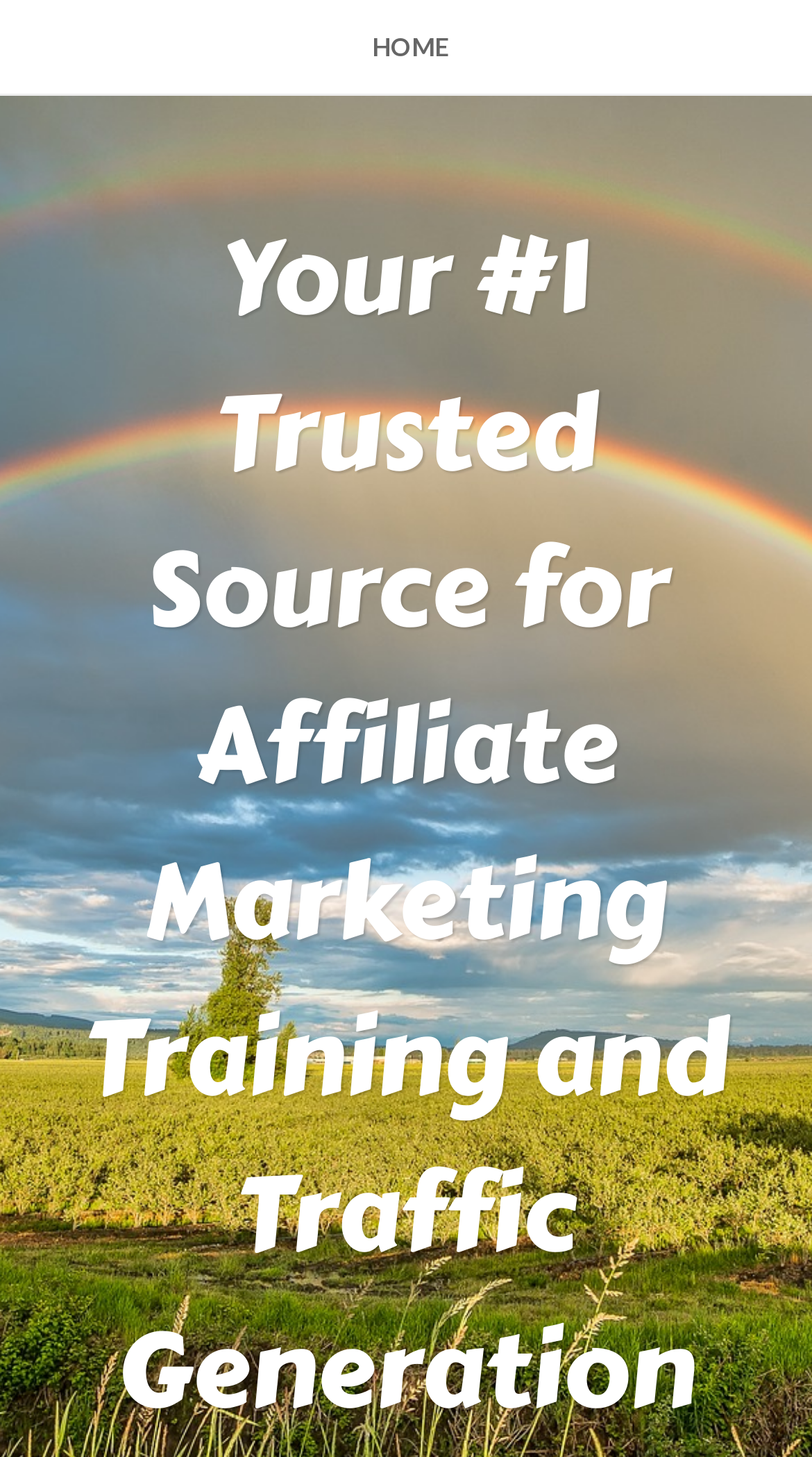Determine the bounding box of the UI element mentioned here: "Home". The coordinates must be in the format [left, top, right, bottom] with values ranging from 0 to 1.

[0.427, 0.001, 0.583, 0.064]